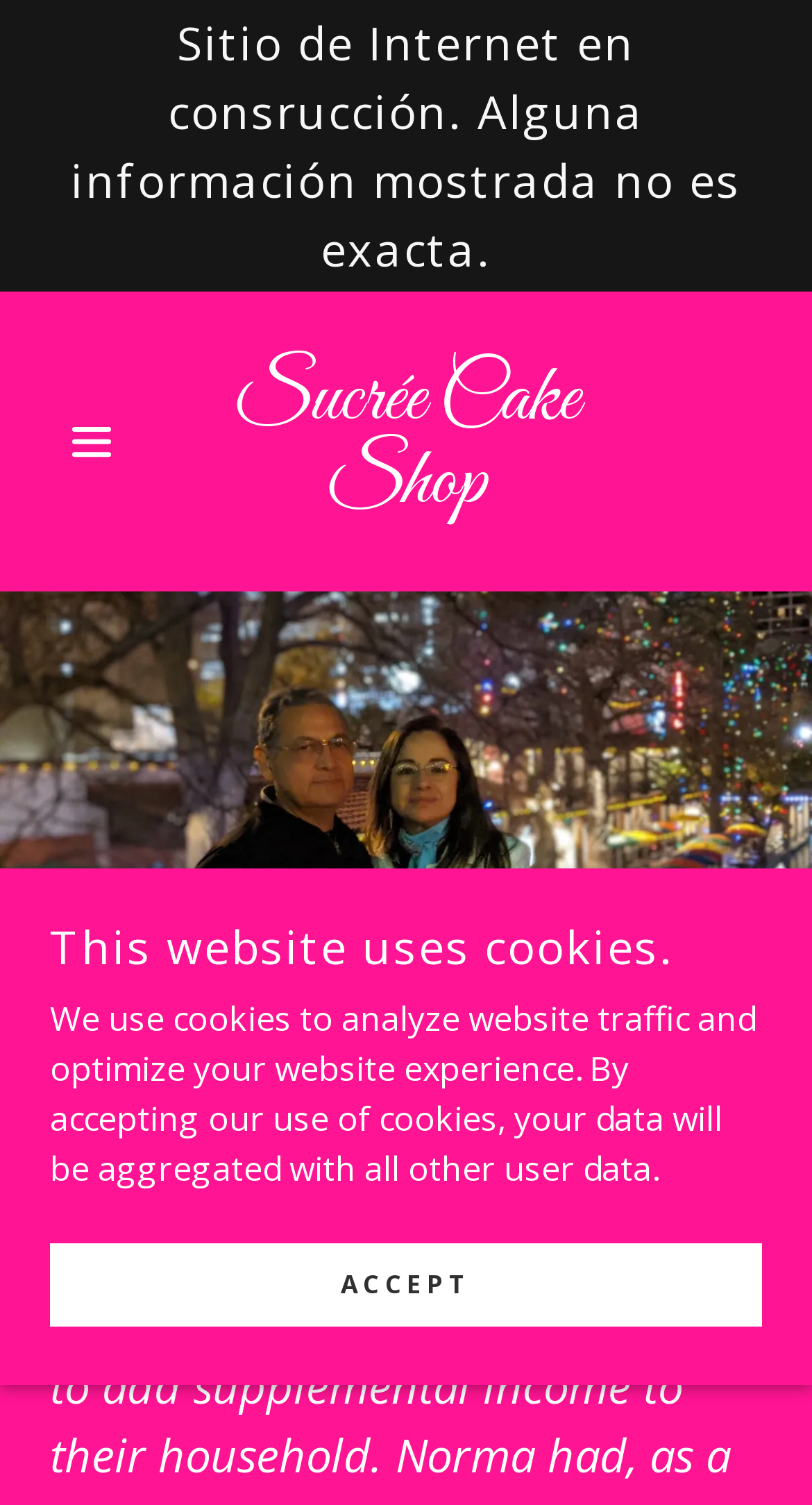Using the description "aria-label="Hamburger Site Navigation Icon"", predict the bounding box of the relevant HTML element.

[0.062, 0.266, 0.193, 0.321]